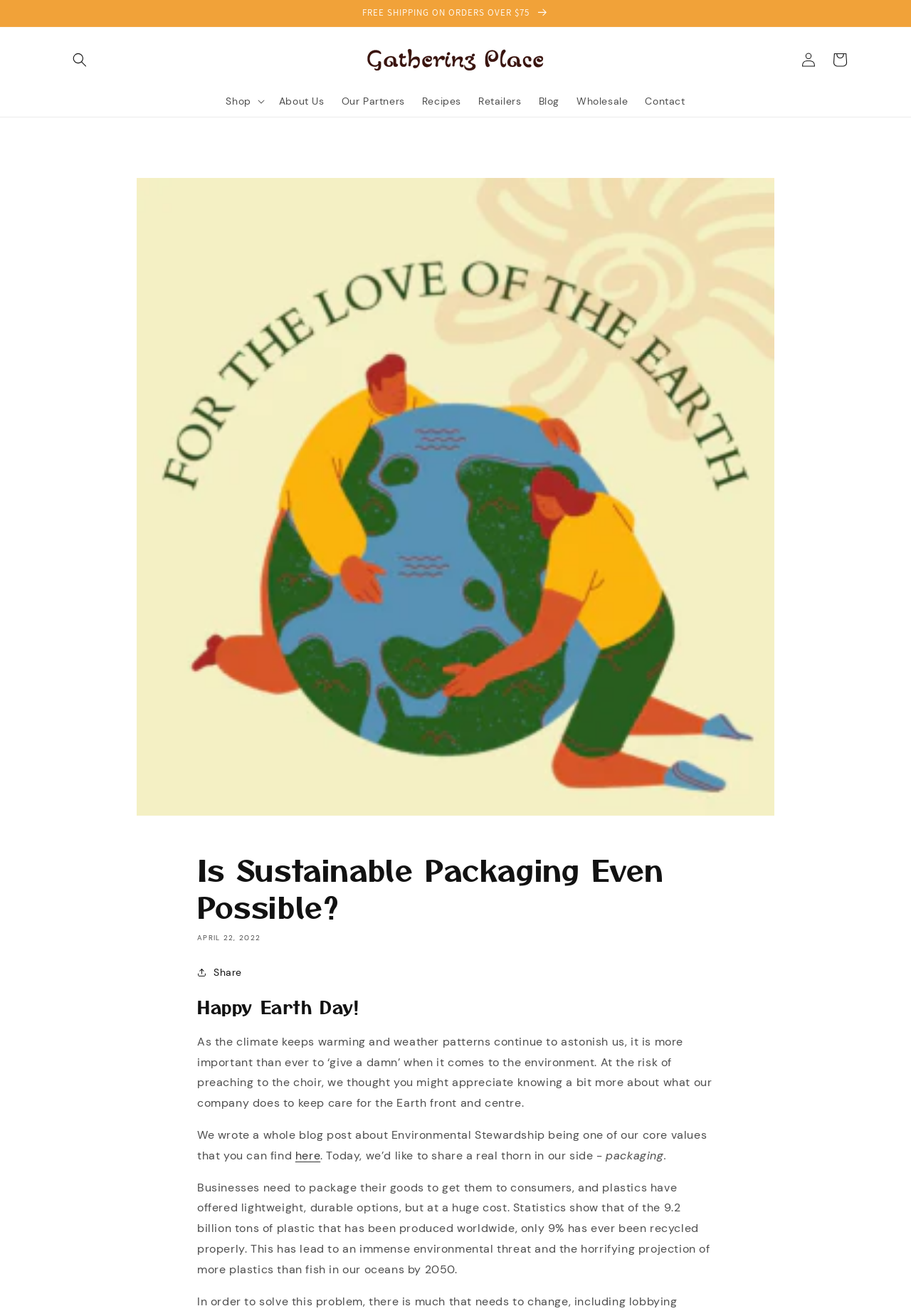Given the following UI element description: "parent_node: Shop", find the bounding box coordinates in the webpage screenshot.

[0.396, 0.031, 0.604, 0.06]